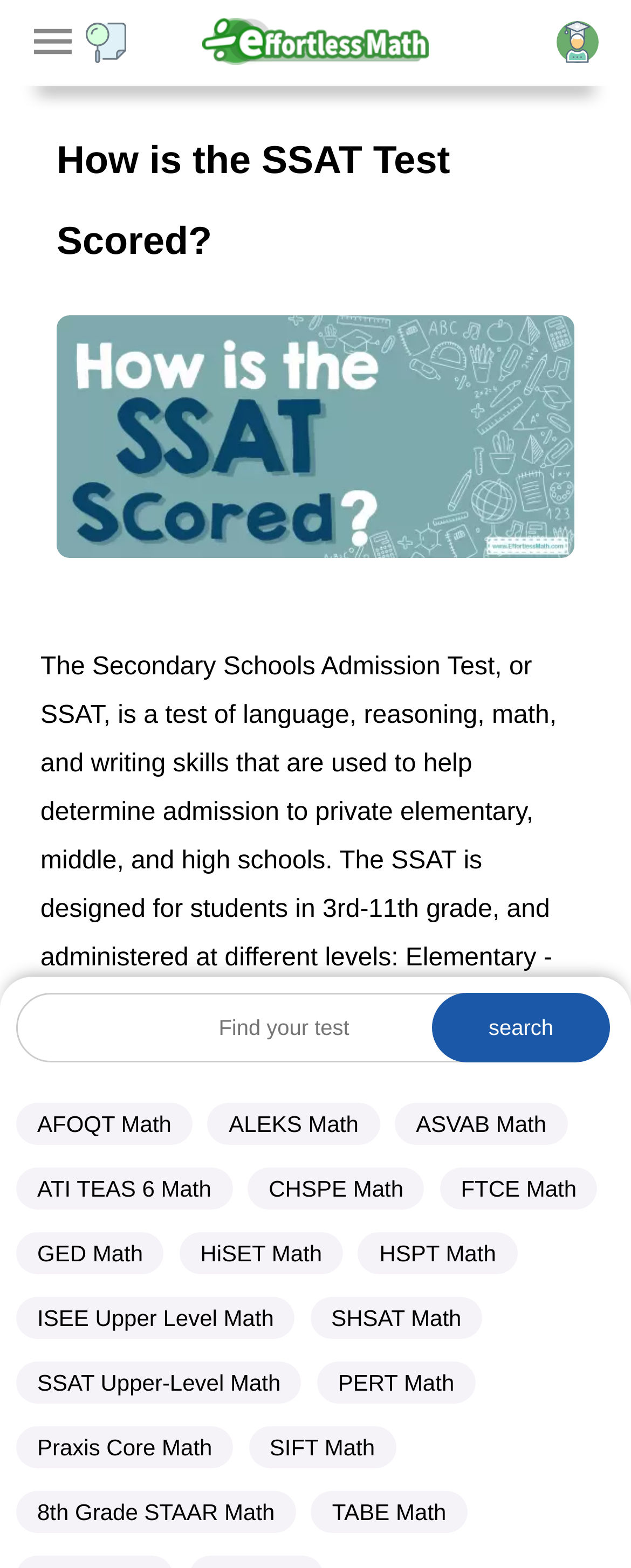What is the duration of the SSAT test?
Based on the screenshot, provide a one-word or short-phrase response.

Not specified